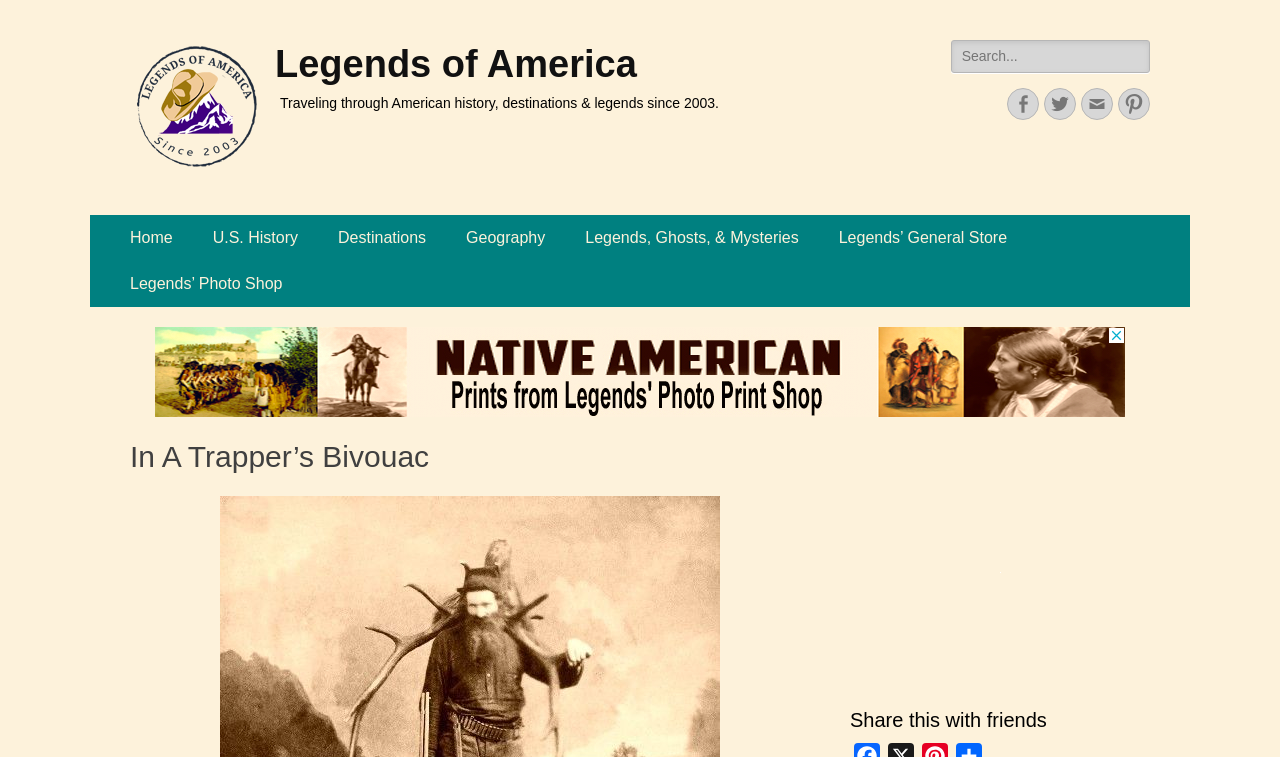What is the name of the website?
Please elaborate on the answer to the question with detailed information.

The name of the website can be determined by looking at the top-left corner of the webpage, where the logo and the text 'Legends of America' are located.